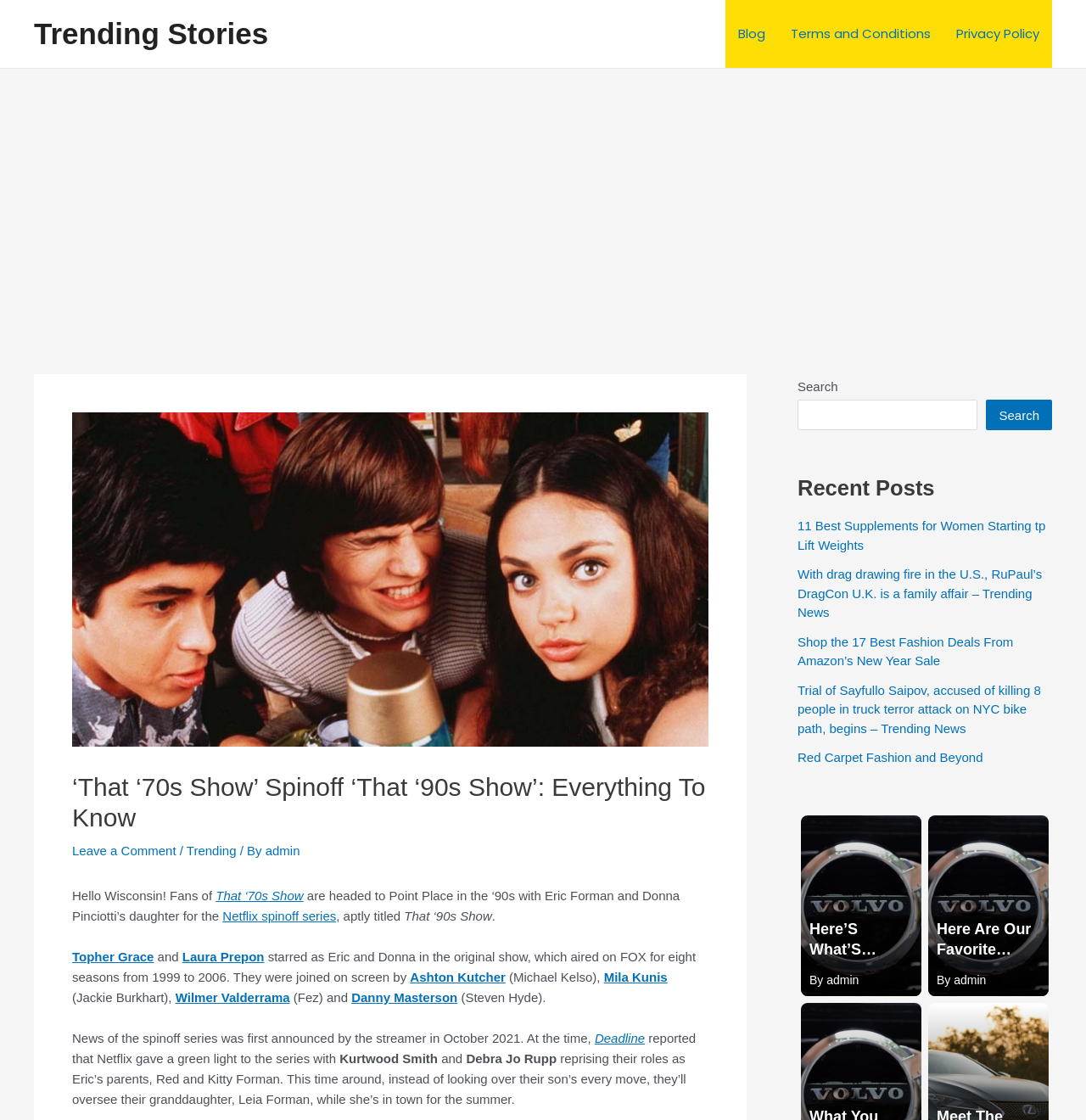Locate and extract the headline of this webpage.

‘That ‘70s Show’ Spinoff ‘That ‘90s Show’: Everything To Know